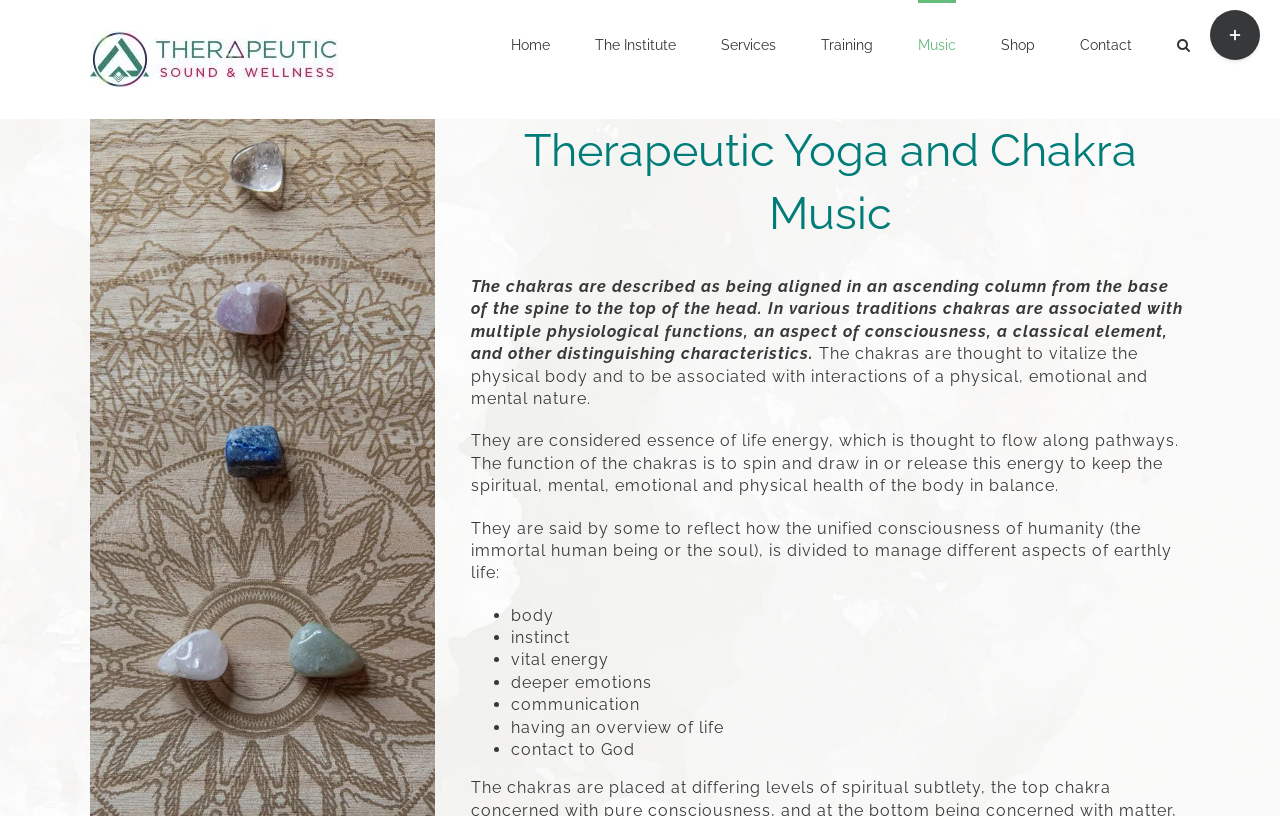Identify the bounding box for the UI element described as: "Toggle Sliding Bar Area". The coordinates should be four float numbers between 0 and 1, i.e., [left, top, right, bottom].

[0.945, 0.012, 0.984, 0.074]